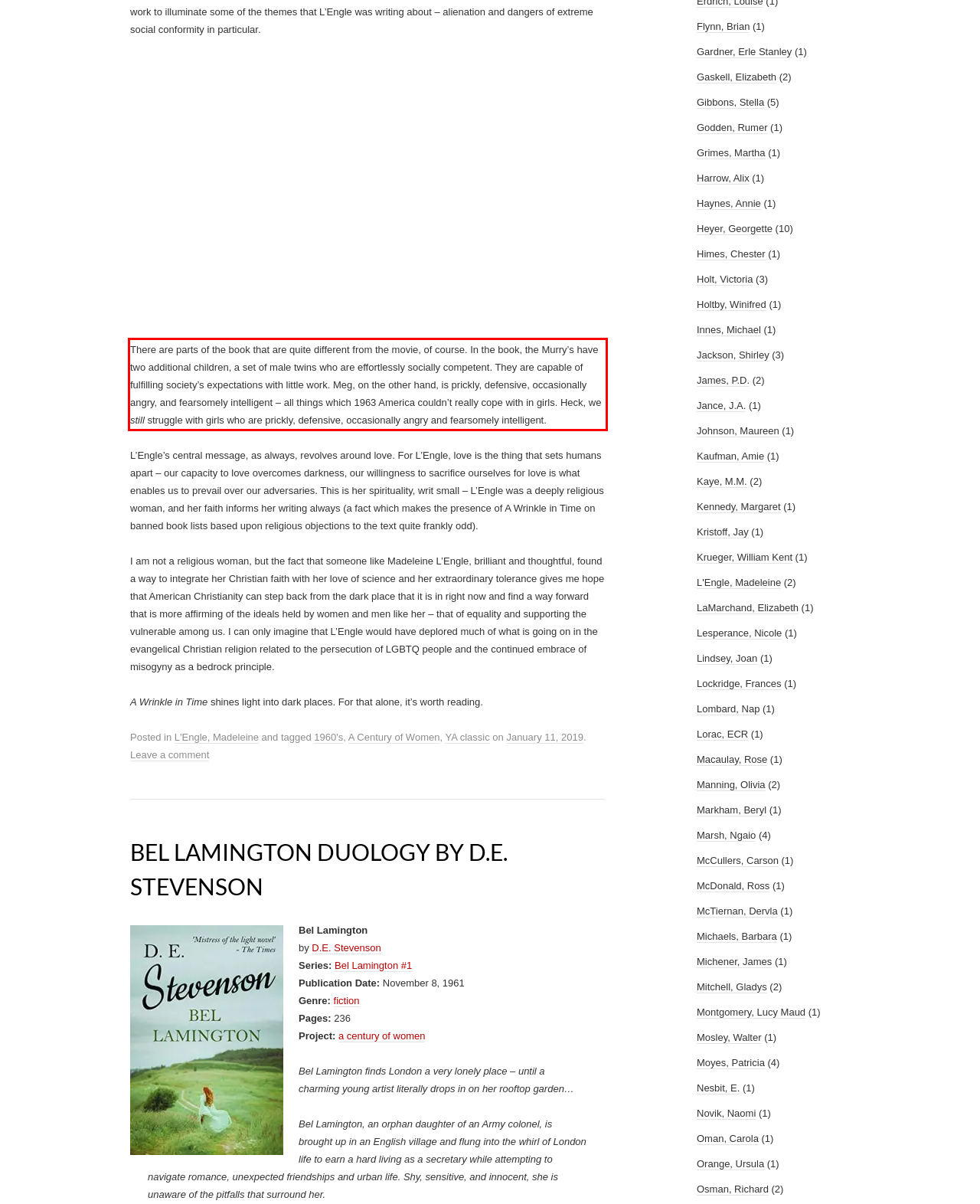Given a webpage screenshot with a red bounding box, perform OCR to read and deliver the text enclosed by the red bounding box.

There are parts of the book that are quite different from the movie, of course. In the book, the Murry’s have two additional children, a set of male twins who are effortlessly socially competent. They are capable of fulfilling society’s expectations with little work. Meg, on the other hand, is prickly, defensive, occasionally angry, and fearsomely intelligent – all things which 1963 America couldn’t really cope with in girls. Heck, we still struggle with girls who are prickly, defensive, occasionally angry and fearsomely intelligent.